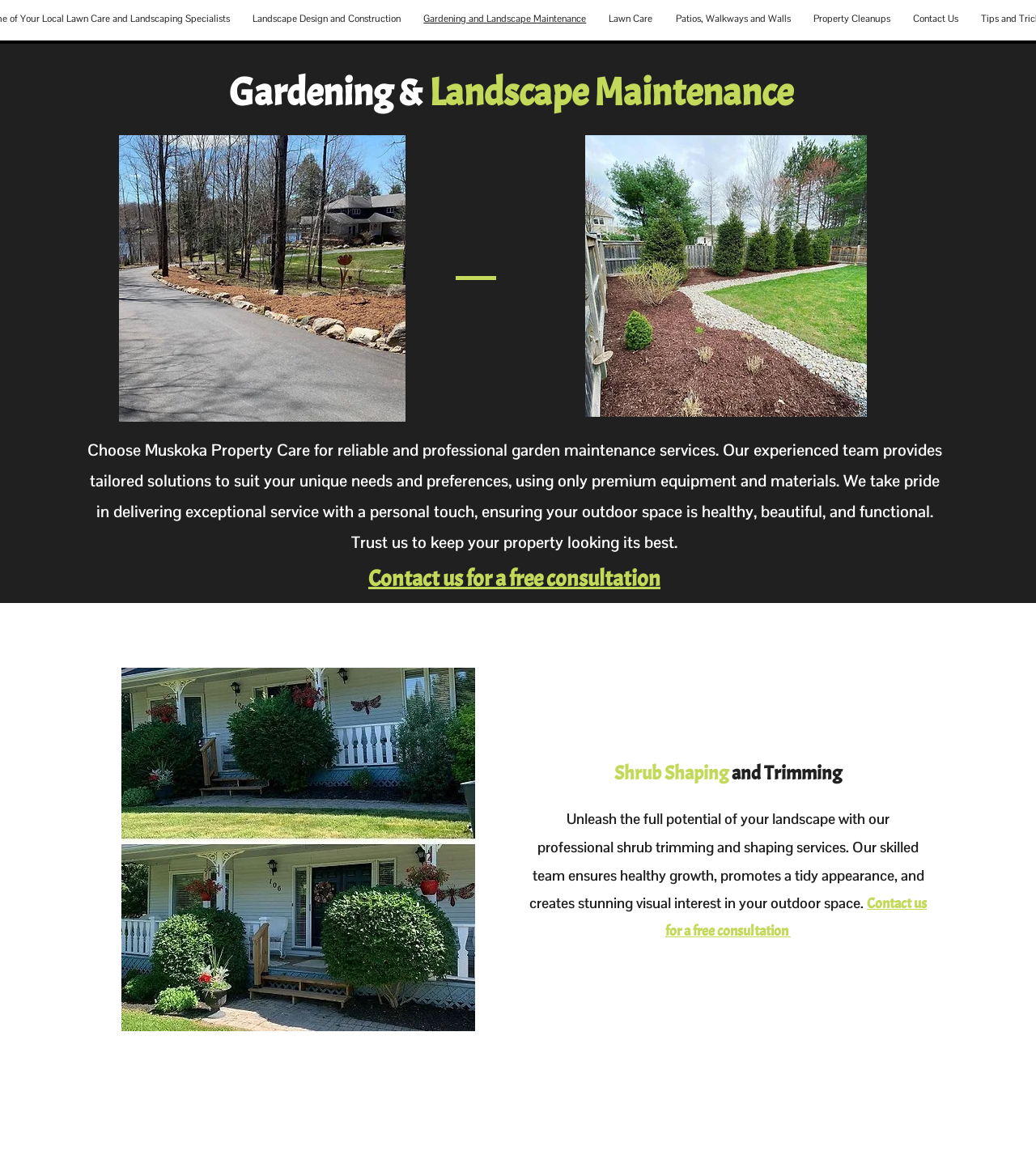Summarize the webpage with a detailed and informative caption.

The webpage is about gardening and landscape maintenance services. At the top, there are six links in a row, starting from the left: "Landscape Design and Construction", "Gardening and Landscape Maintenance", "Lawn Care", "Patios, Walkways and Walls", "Property Cleanups", and "Contact Us". 

Below these links, there is a heading "Gardening & Landscape Maintenance" that spans almost the entire width of the page. Under this heading, there is a paragraph of text that describes the services offered by Muskoka Property Care, including garden maintenance, tailored solutions, and exceptional service.

To the right of this paragraph, there is a link "Contact us for a free consultation". Below this link, there is another heading "Shrub Shaping and Trimming" that is positioned near the center of the page. Under this heading, there is a paragraph of text that describes the benefits of professional shrub trimming and shaping services, including healthy growth, tidy appearance, and visual interest.

To the right of this paragraph, there is another link "Contact us for a free consultation". Overall, the webpage has a clear structure, with headings and links guiding the user through the different services offered.